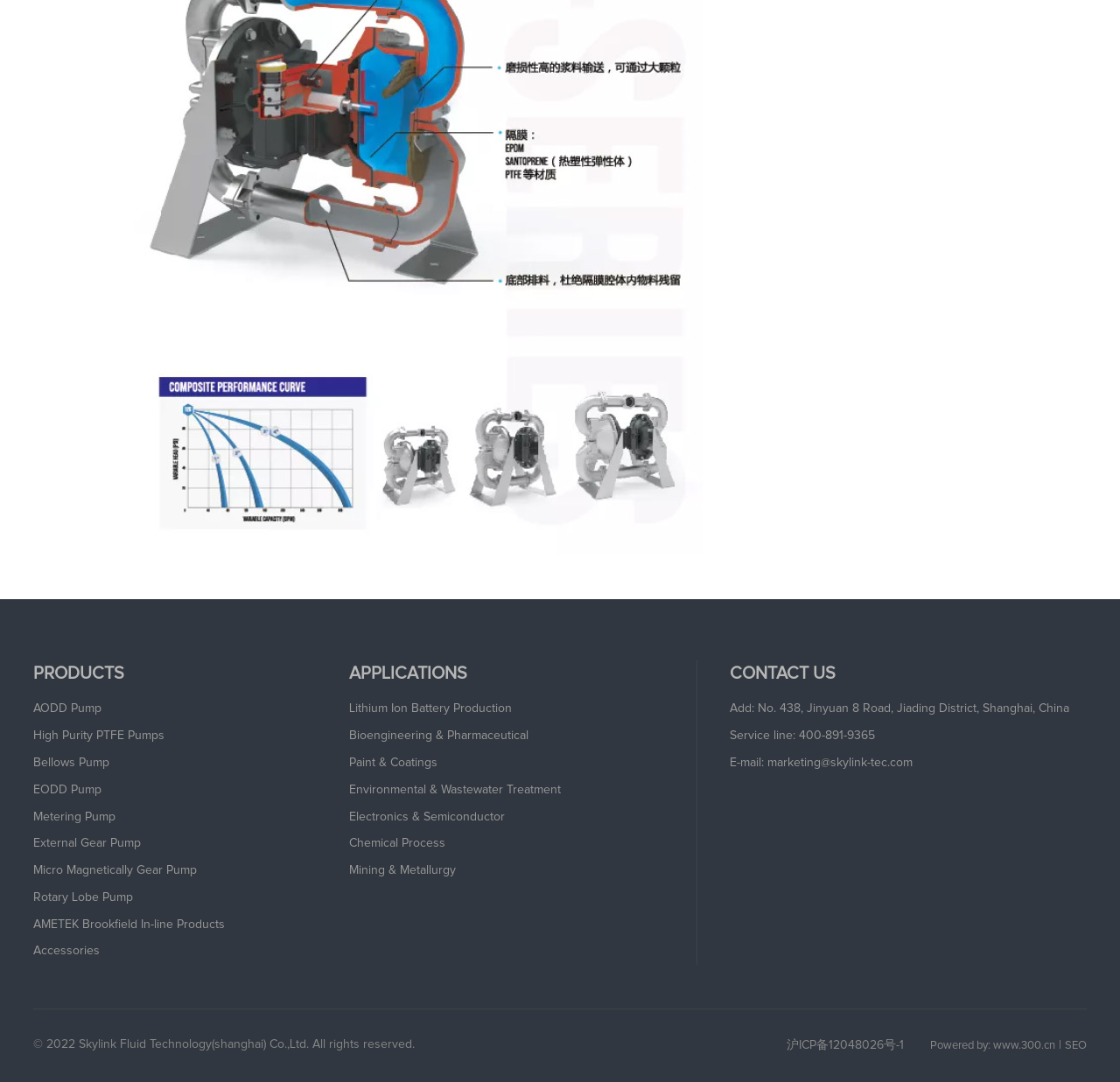What is the company's location?
Answer the question with a single word or phrase derived from the image.

Shanghai, China